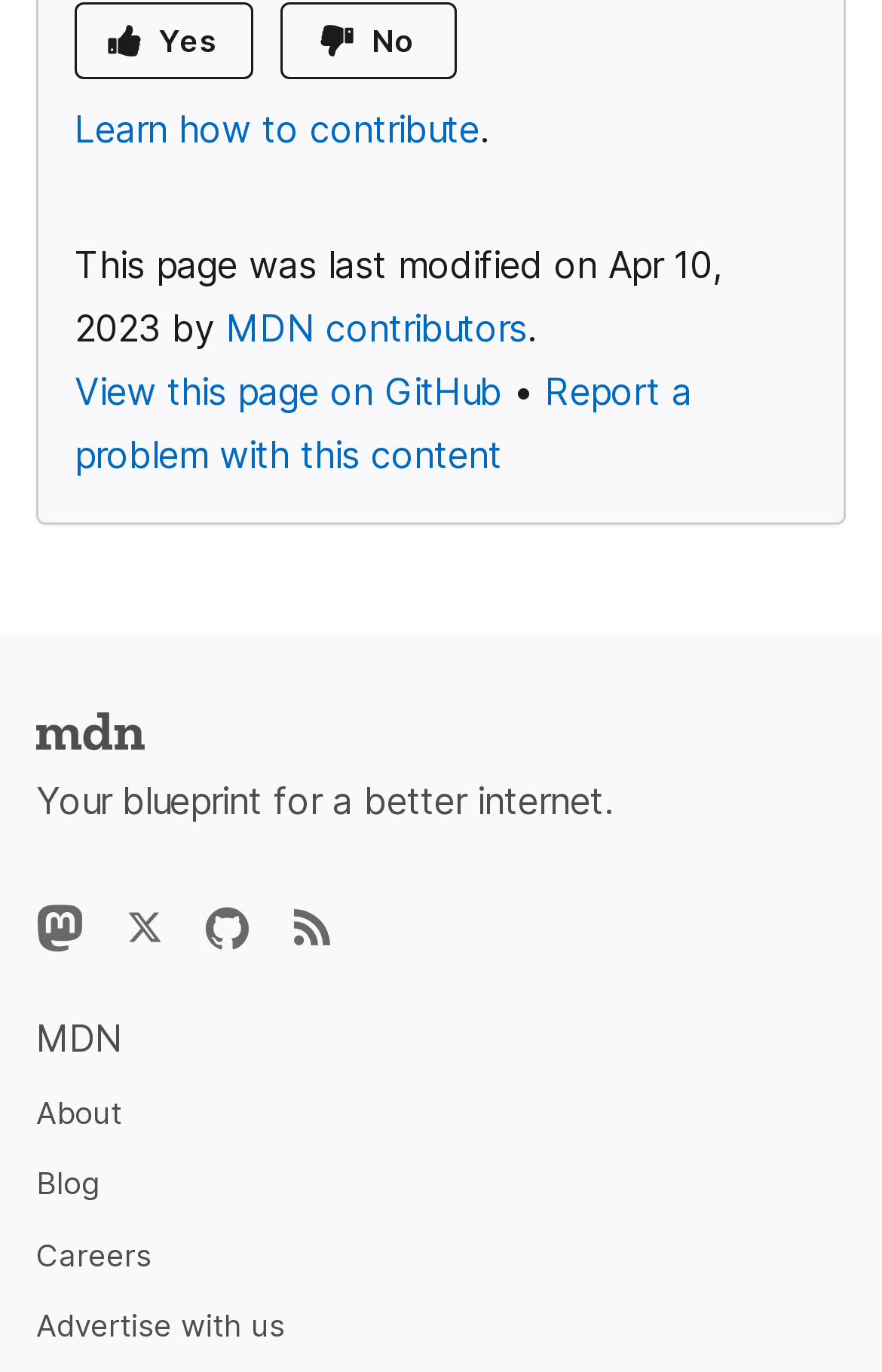Answer the question below using just one word or a short phrase: 
How can I contribute to this website?

Learn how to contribute